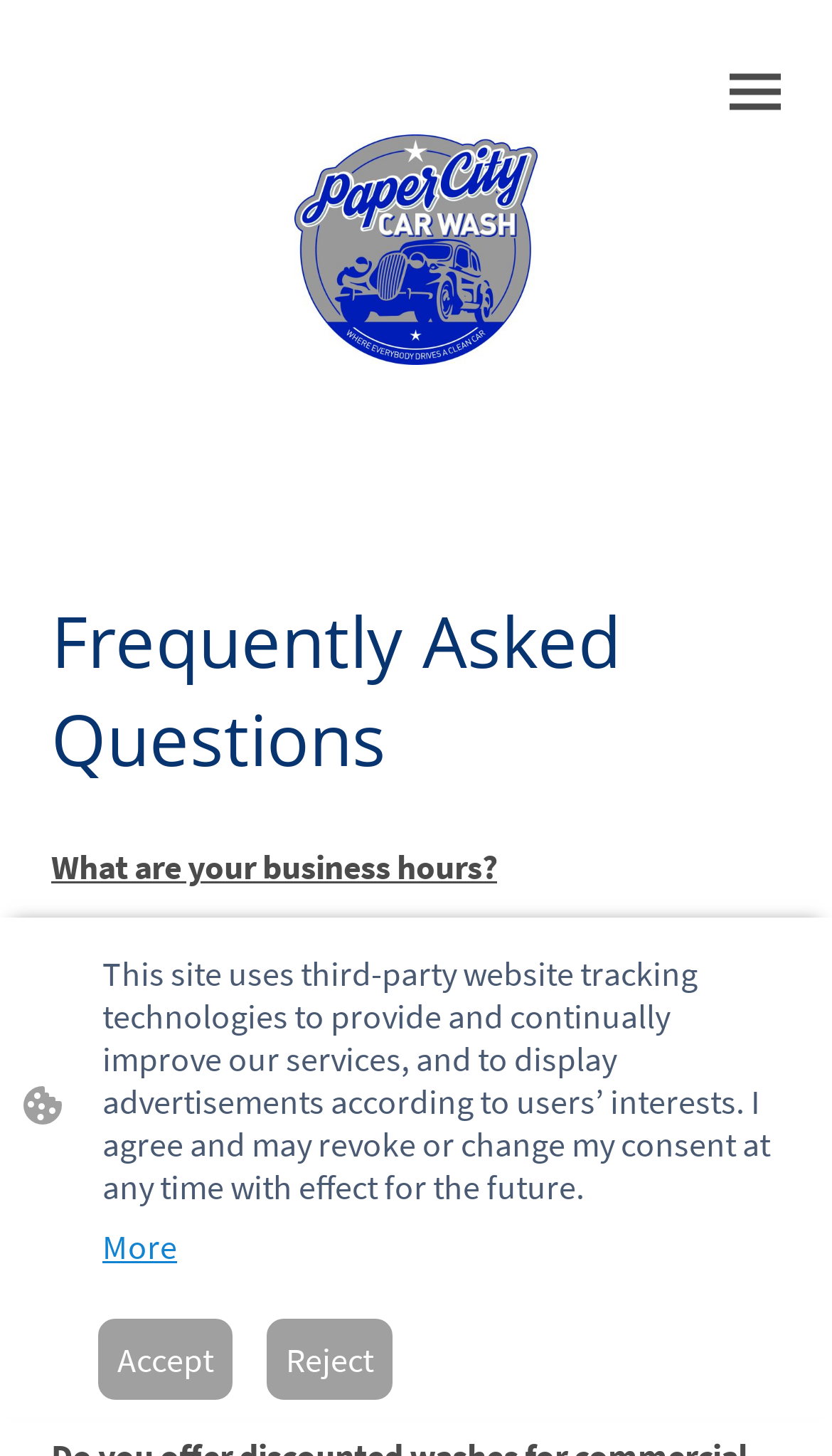What is the status of the checkbox at the top right?
Provide a well-explained and detailed answer to the question.

I found the answer by looking at the checkbox element at the top right of the page, which has a checked status of false, indicating that it is unchecked.